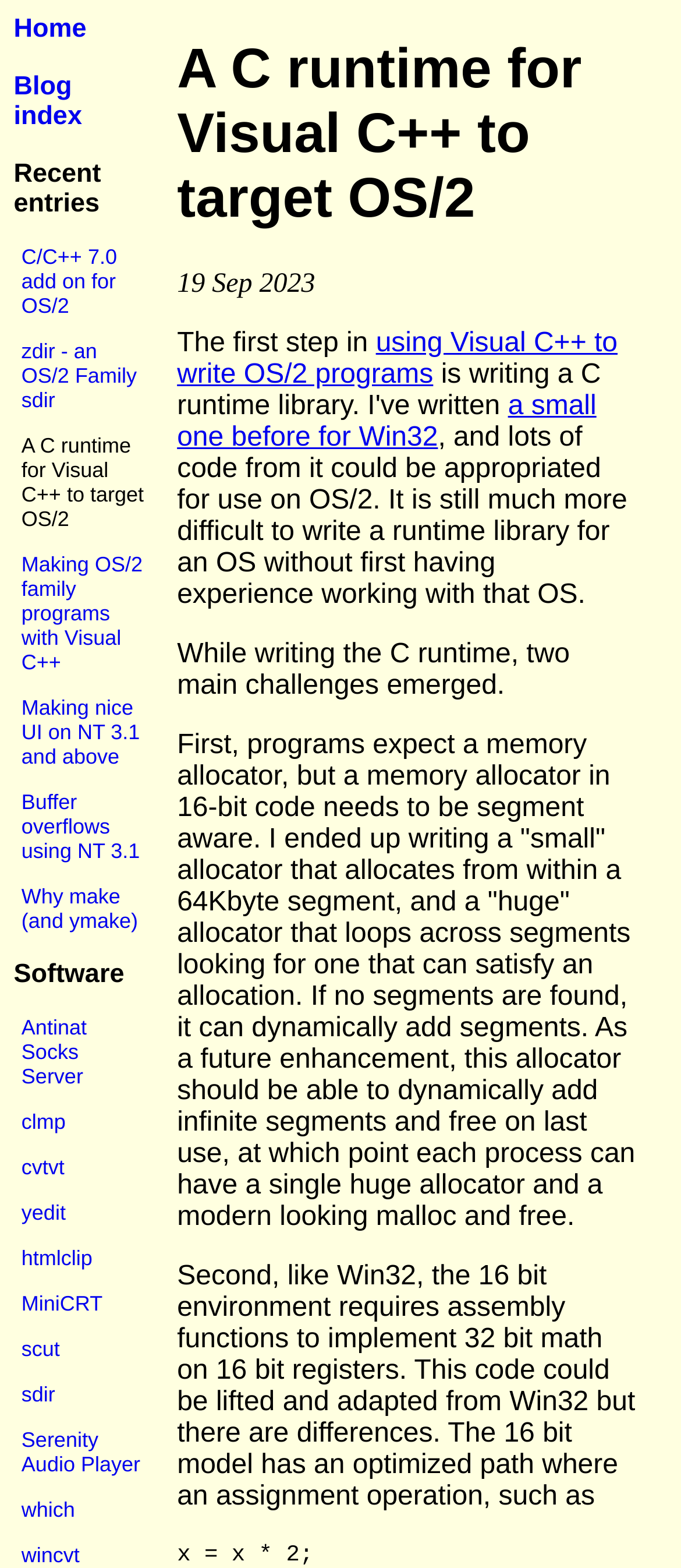What is the optimized path in the 16-bit environment?
Offer a detailed and exhaustive answer to the question.

The webpage mentions that in the 16-bit environment, there is an optimized path where an assignment operation, such as 'x = x * 2;', can be used to implement 32-bit math on 16-bit registers.